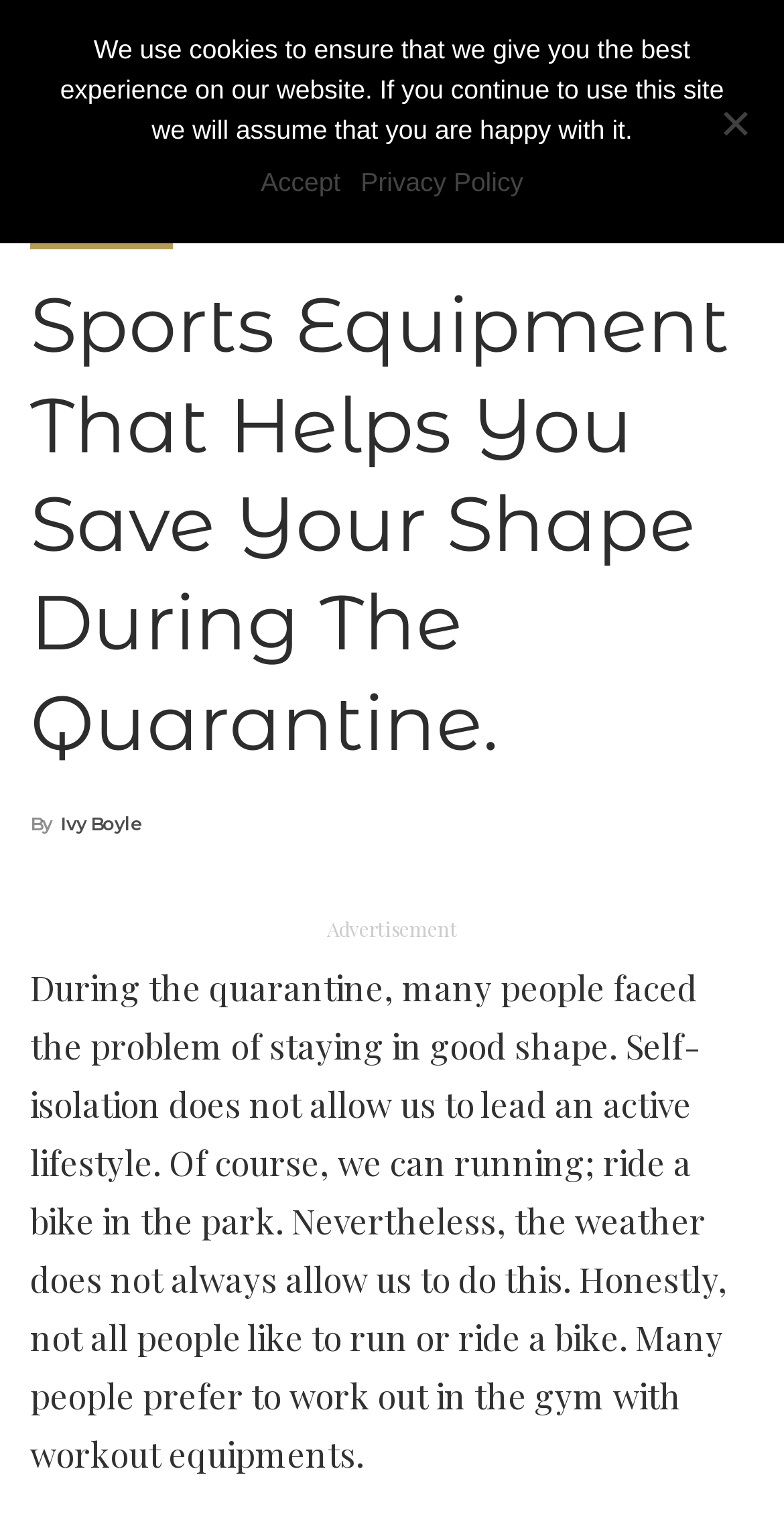What is the author of the article?
Using the image as a reference, answer the question in detail.

The author of the article can be found by looking at the link element with the text 'By Ivy Boyle' which is a child element of the root element.